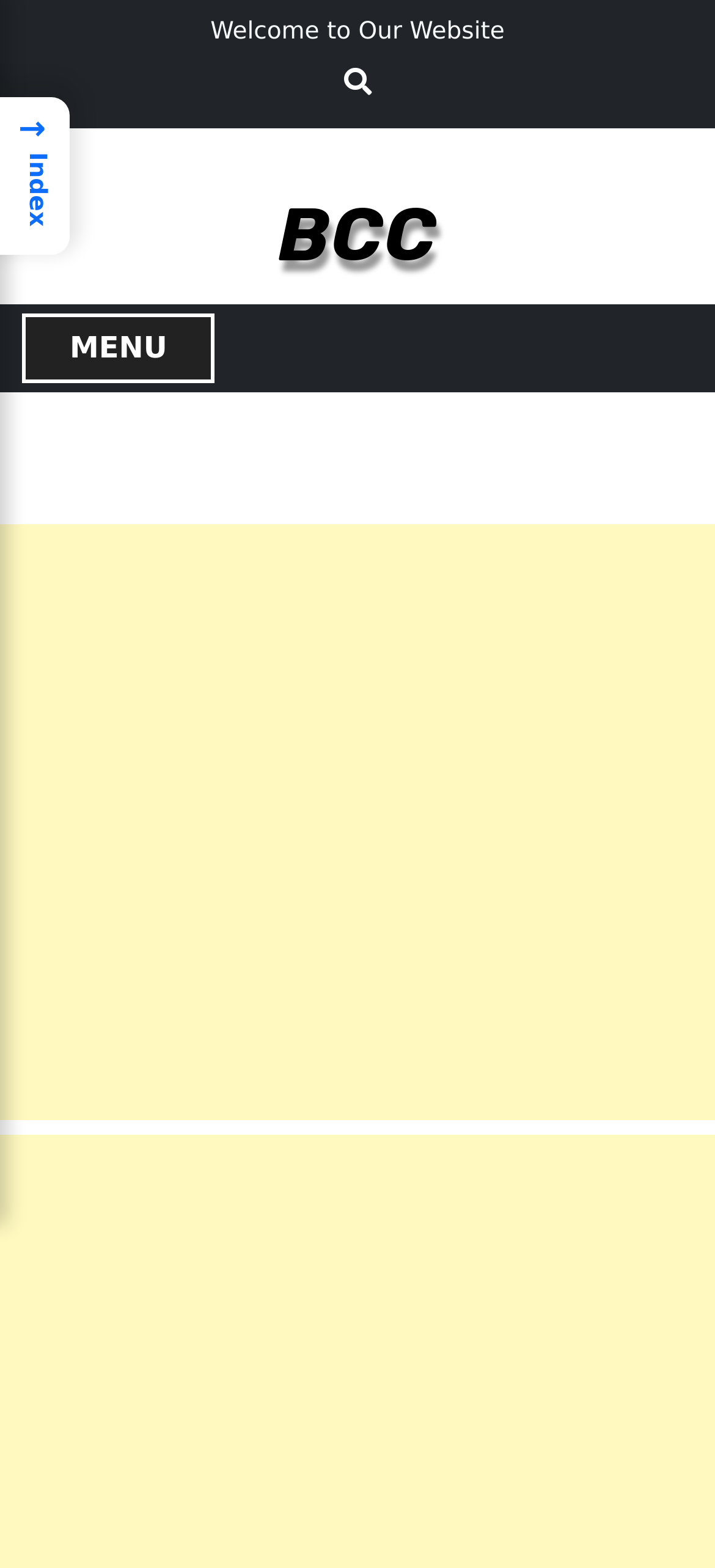Give a one-word or short phrase answer to this question: 
What is the link on the top left?

→ Index